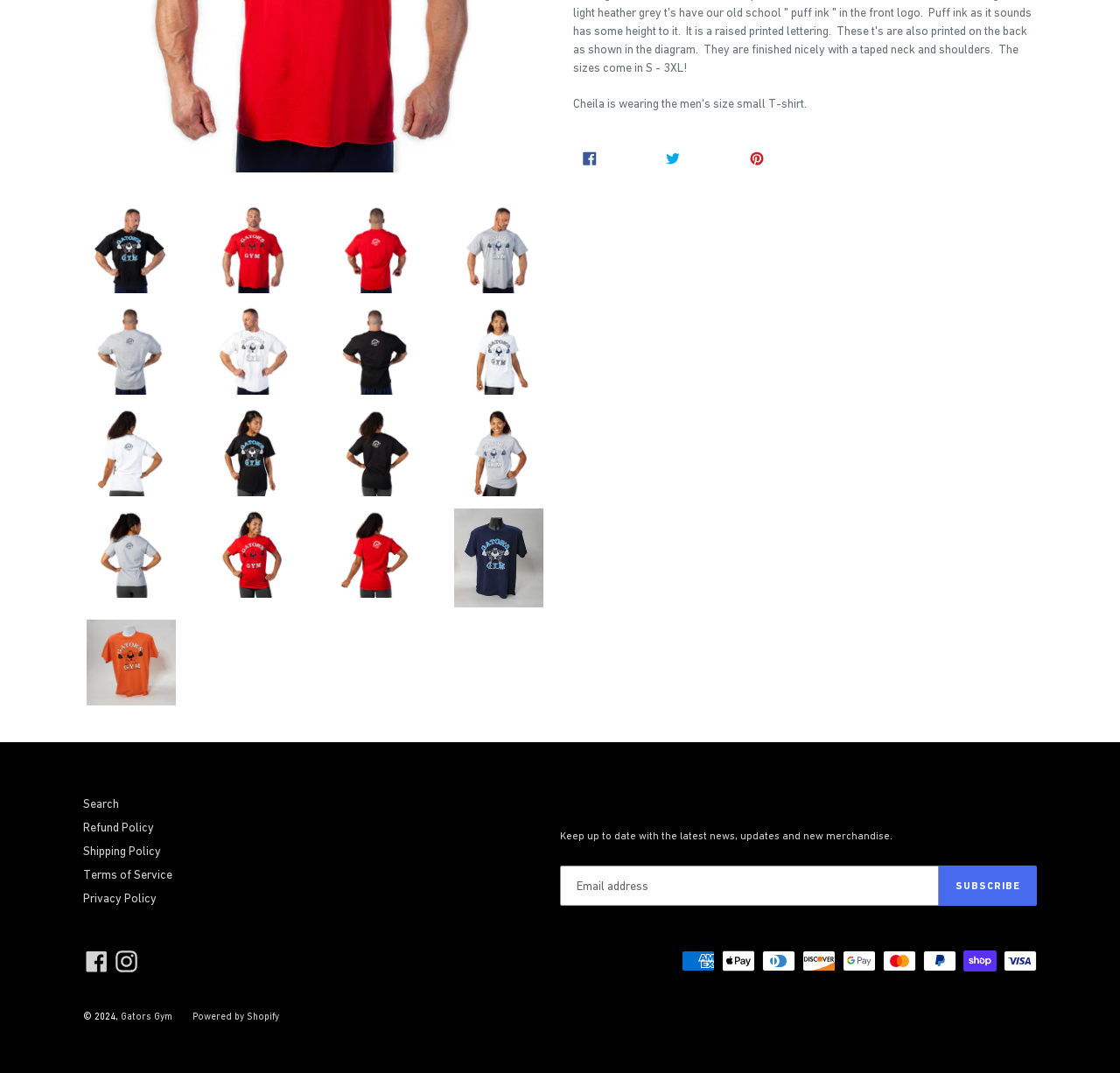Please determine the bounding box of the UI element that matches this description: Shipping Policy. The coordinates should be given as (top-left x, top-left y, bottom-right x, bottom-right y), with all values between 0 and 1.

[0.074, 0.787, 0.144, 0.8]